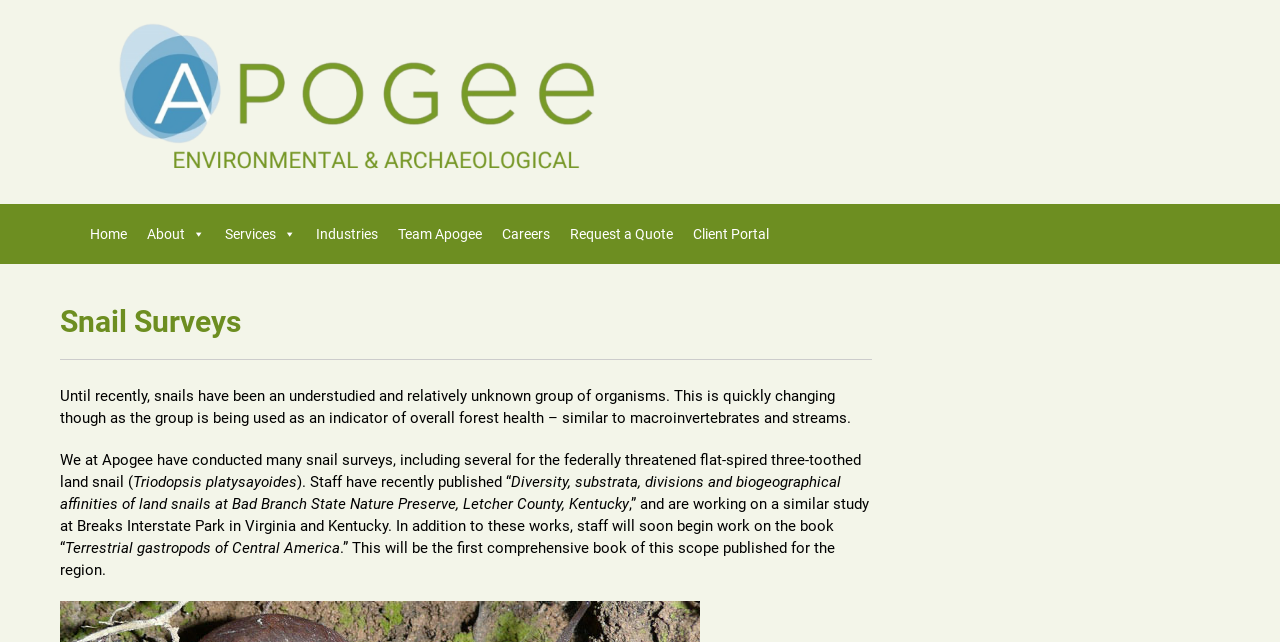What is the topic of the webpage?
Refer to the screenshot and answer in one word or phrase.

Snail Surveys